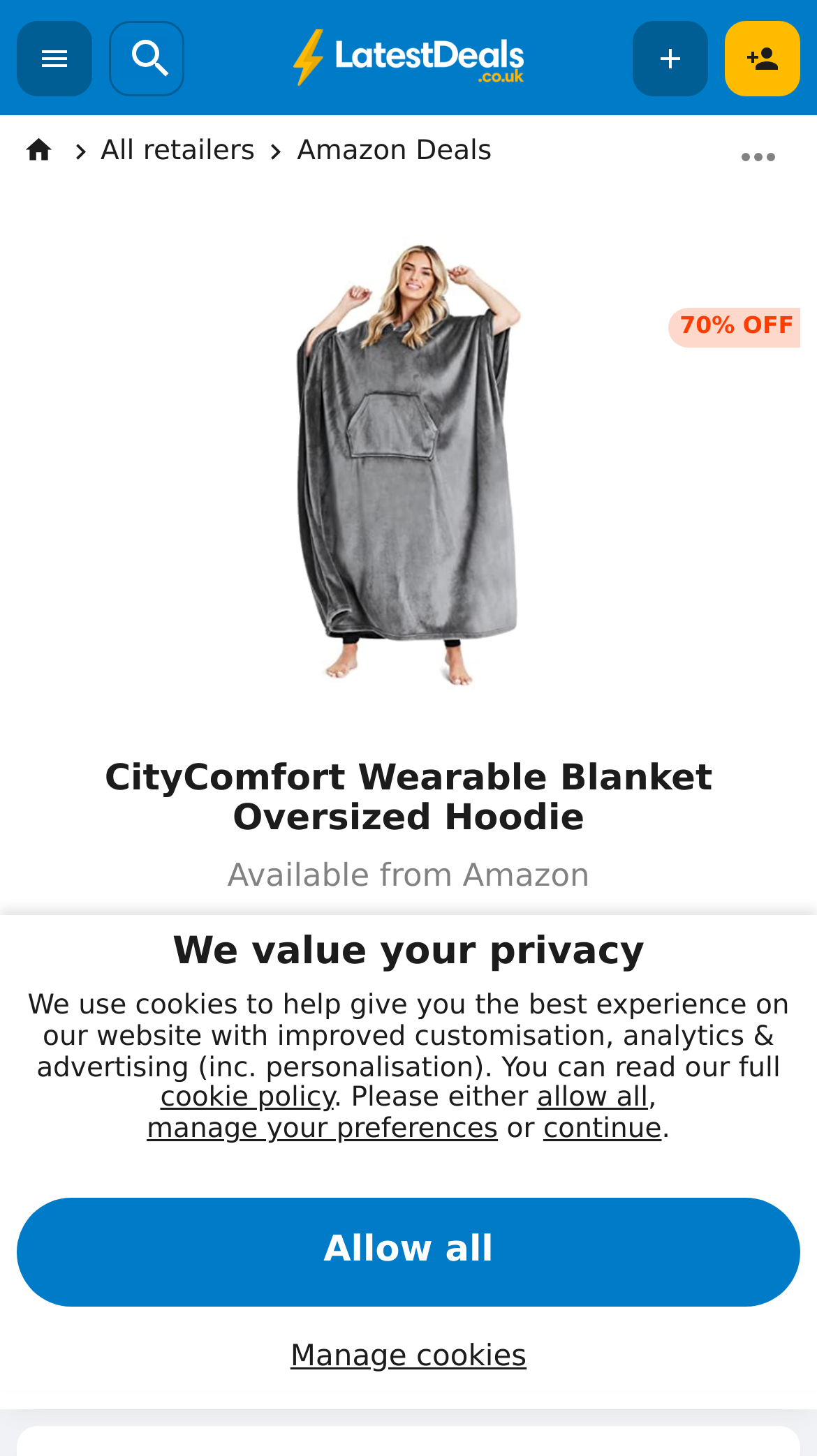Please identify the bounding box coordinates of the clickable area that will allow you to execute the instruction: "Get the CityComfort Wearable Blanket Oversized Hoodie deal".

[0.021, 0.707, 0.979, 0.779]